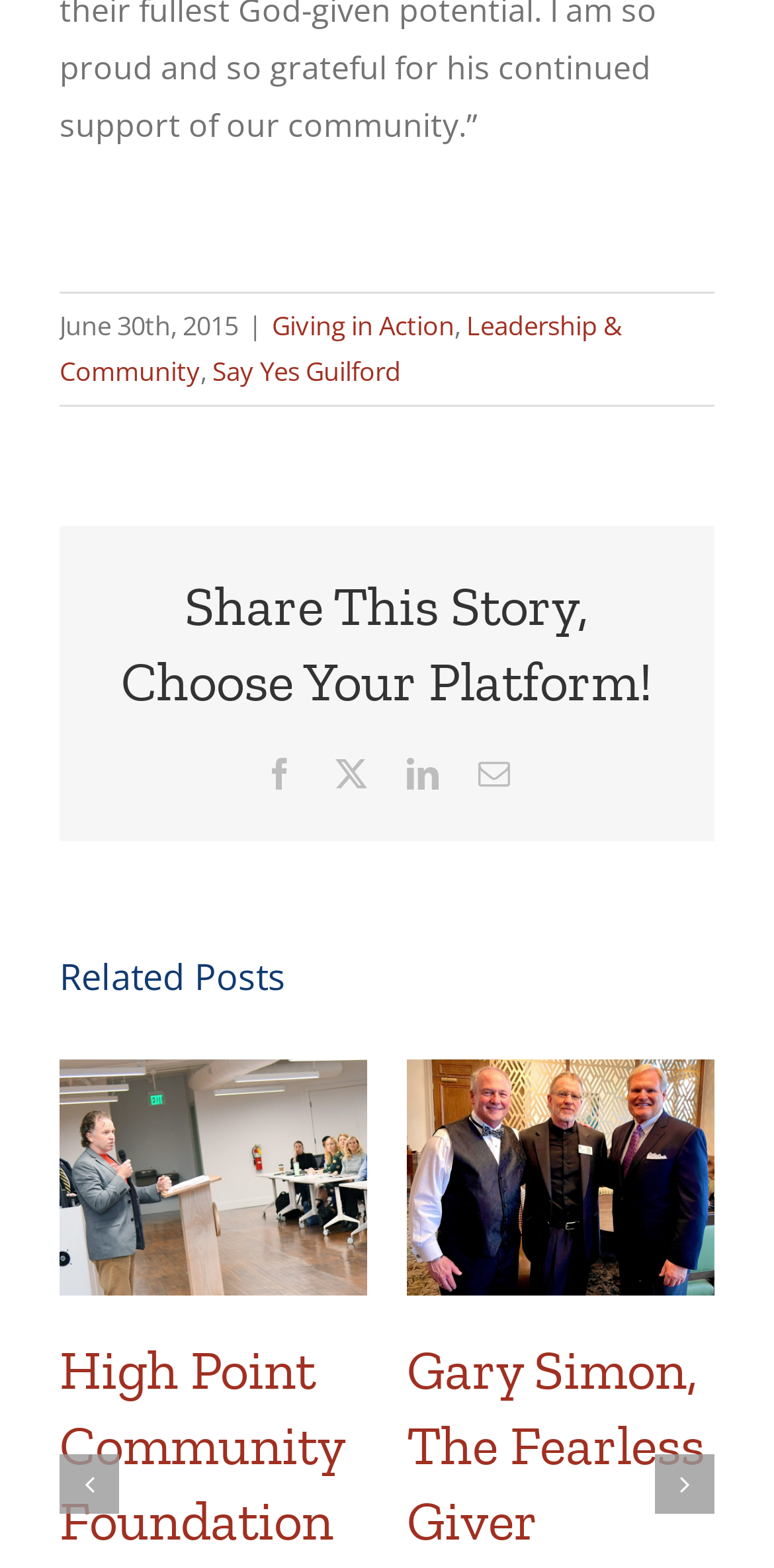Determine the bounding box coordinates for the element that should be clicked to follow this instruction: "Click on 'Giving in Action'". The coordinates should be given as four float numbers between 0 and 1, in the format [left, top, right, bottom].

[0.351, 0.196, 0.587, 0.218]